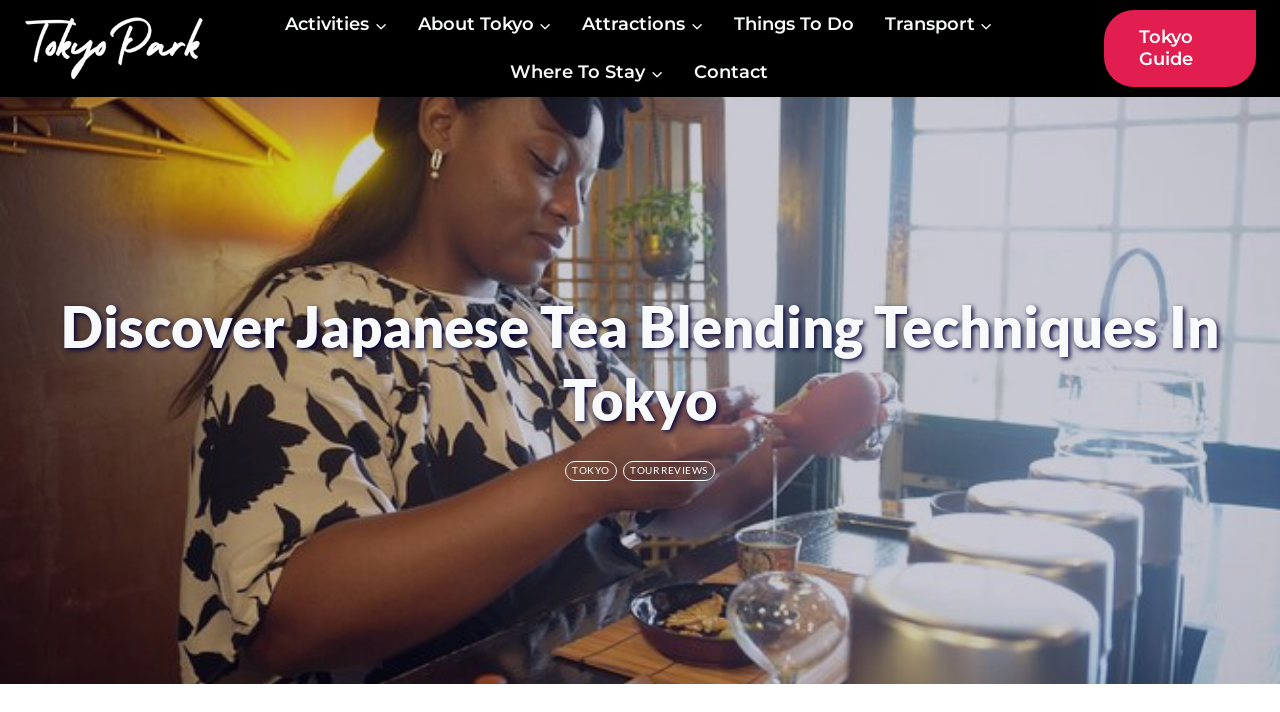Analyze the image and give a detailed response to the question:
What is the name of the park in Tokyo?

I found the answer by looking at the image and link with the text 'Tokyo Park' at the top left of the webpage, which suggests that it is a prominent location in Tokyo.